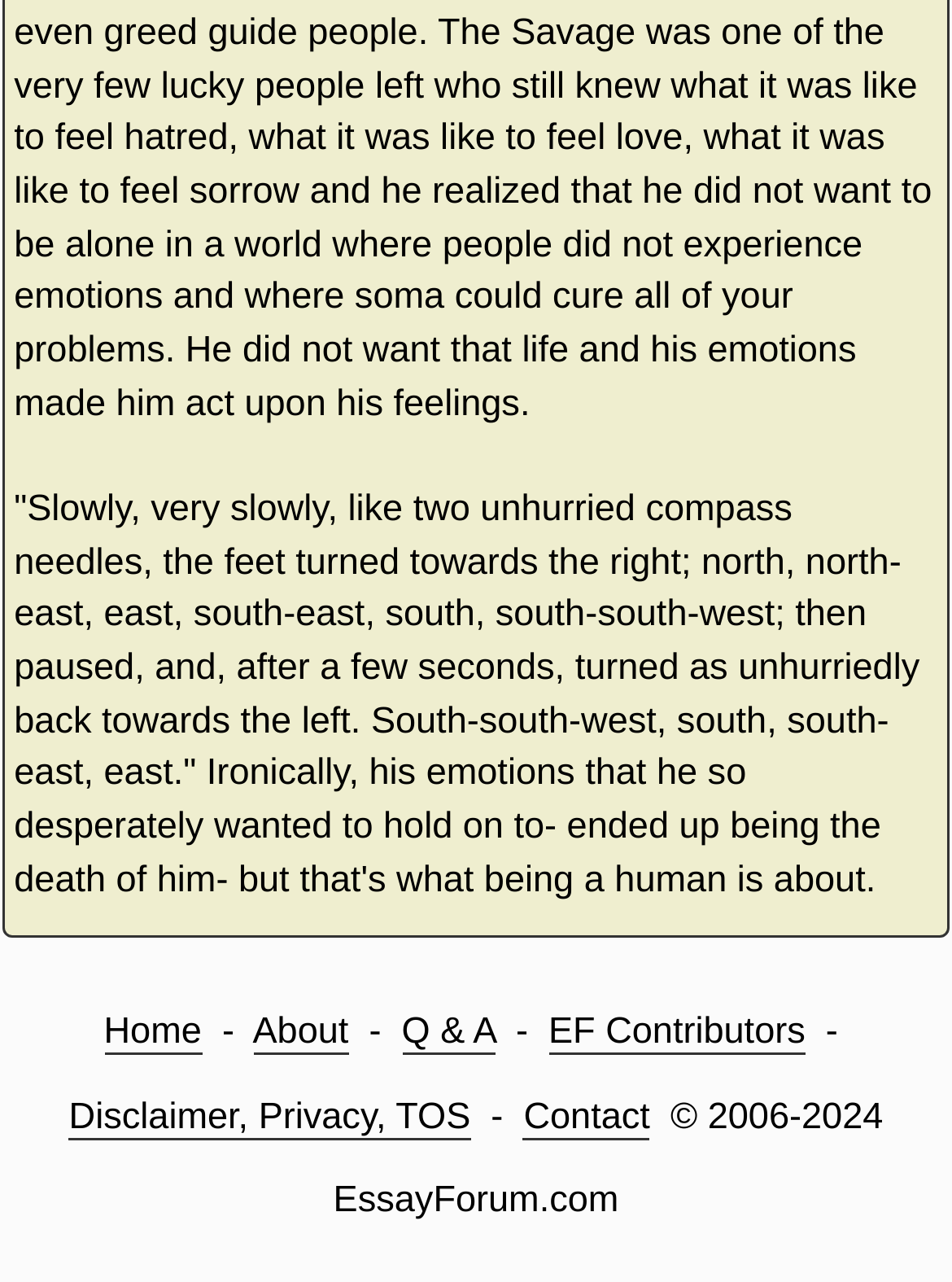How many links are in the top navigation bar?
Please provide a single word or phrase as your answer based on the image.

5